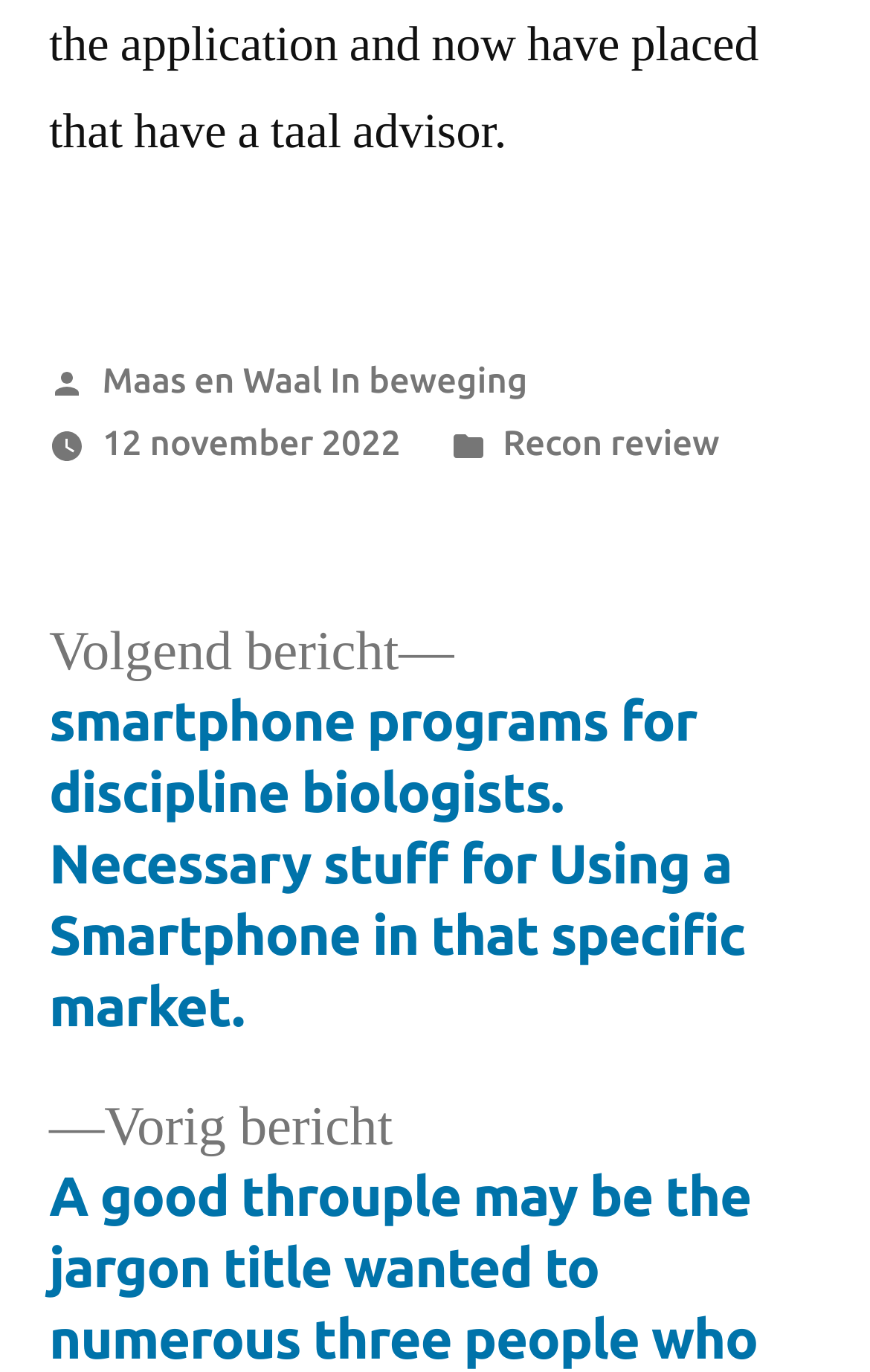How many links are there in the footer section? Based on the screenshot, please respond with a single word or phrase.

4